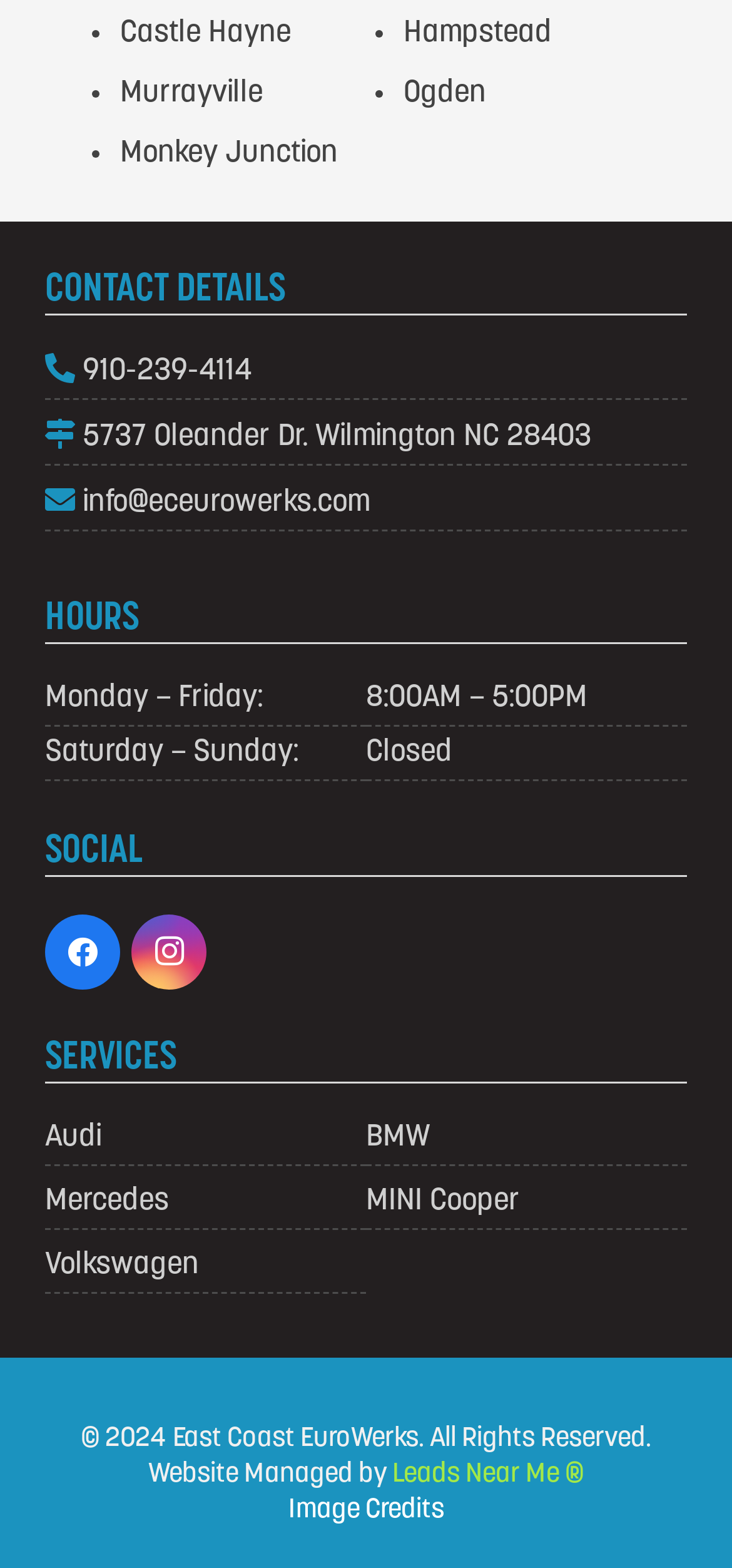What social media platform is linked from the webpage?
Using the image as a reference, answer the question in detail.

I found the social media platforms by looking at the 'SOCIAL' section, where I saw links with the text 'Facebook' and 'Instagram'.